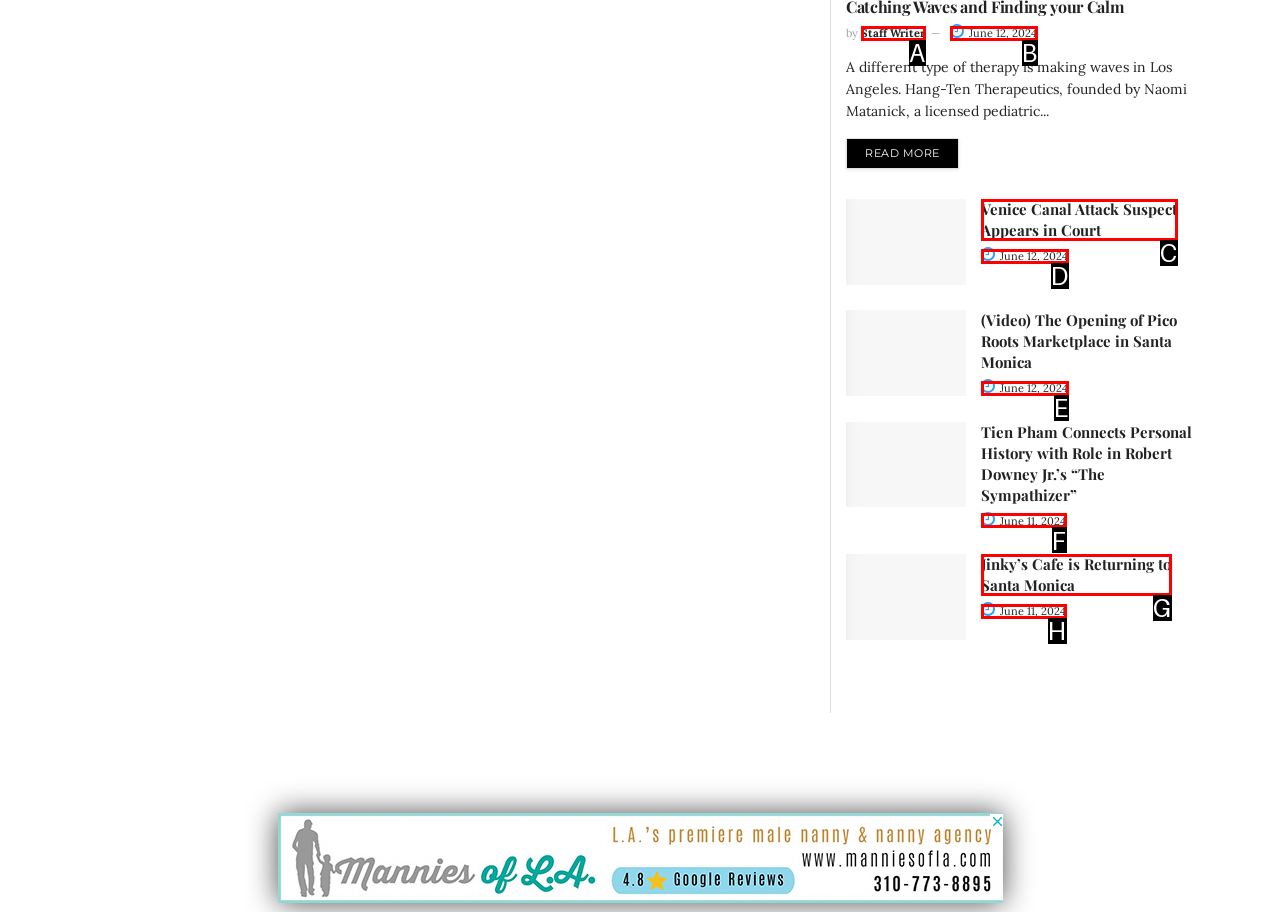Refer to the description: June 11, 2024 and choose the option that best fits. Provide the letter of that option directly from the options.

F